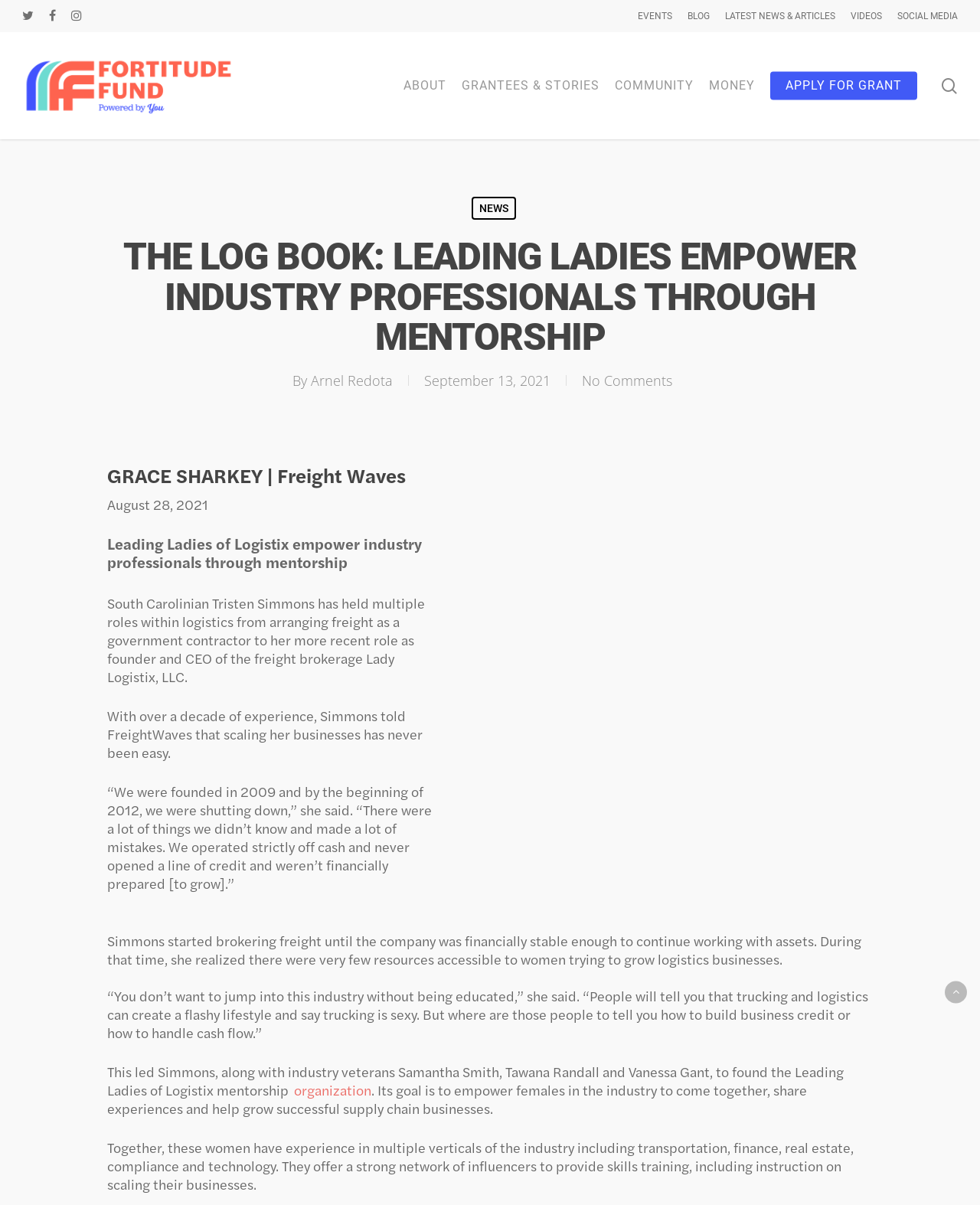Respond concisely with one word or phrase to the following query:
What is the purpose of the Leading Ladies of Logistix mentorship organization?

Empower females in the industry